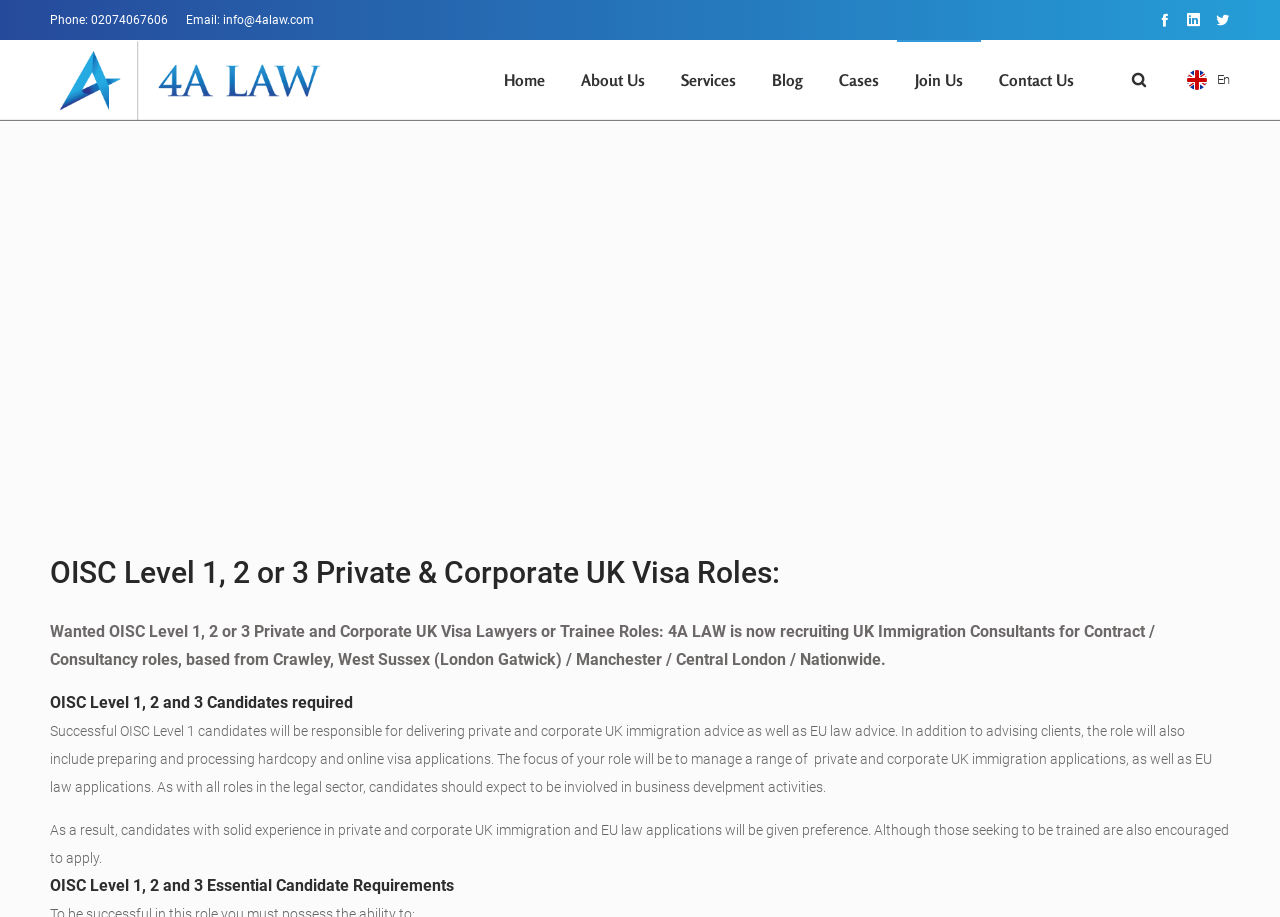Determine the bounding box coordinates of the clickable region to carry out the instruction: "Send an email".

[0.174, 0.014, 0.245, 0.029]